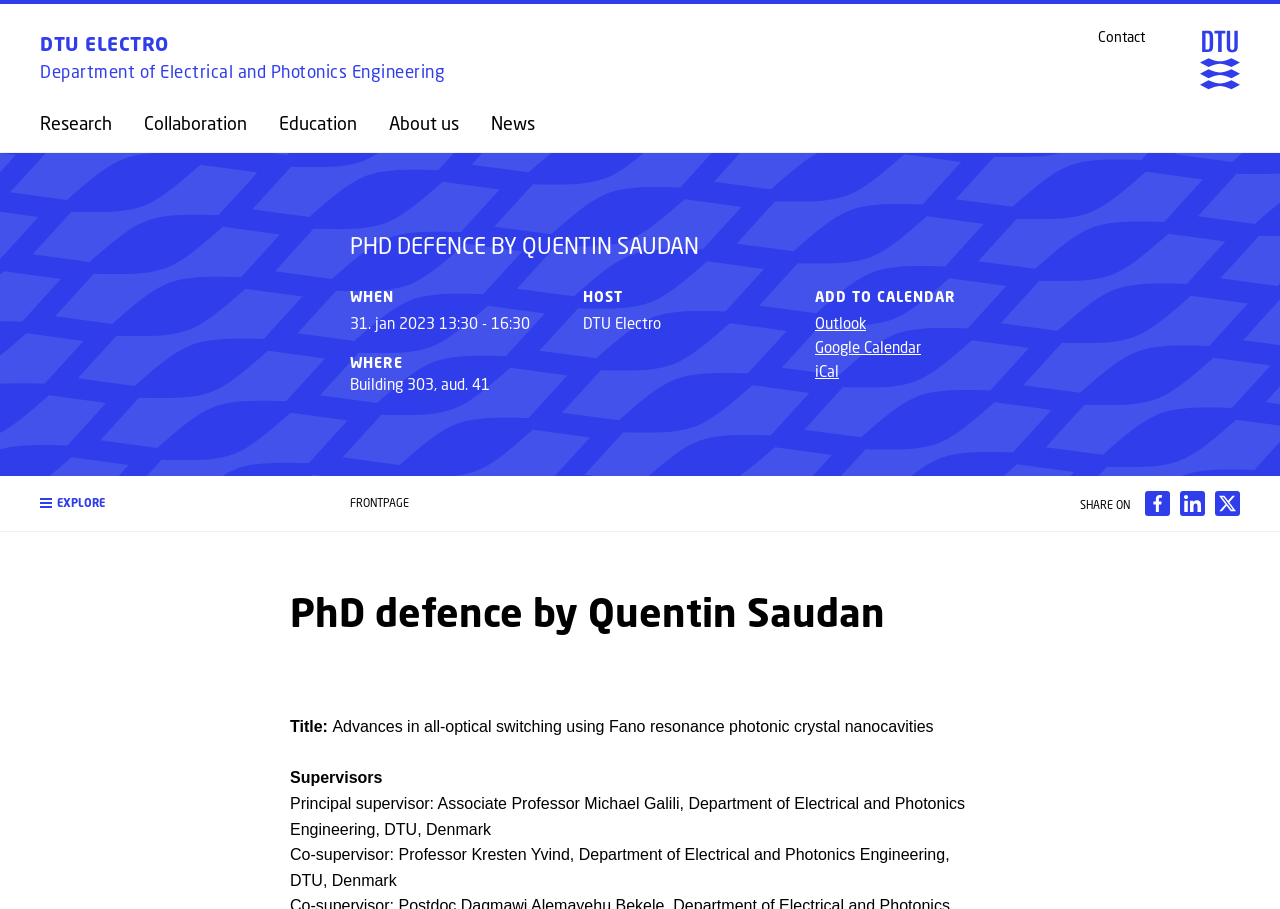Using the information in the image, give a detailed answer to the following question: Where is the PhD defence taking place?

I found the answer by looking at the 'WHERE' section of the webpage, which provides the location of the PhD defence. The location is Building 303, aud. 41.